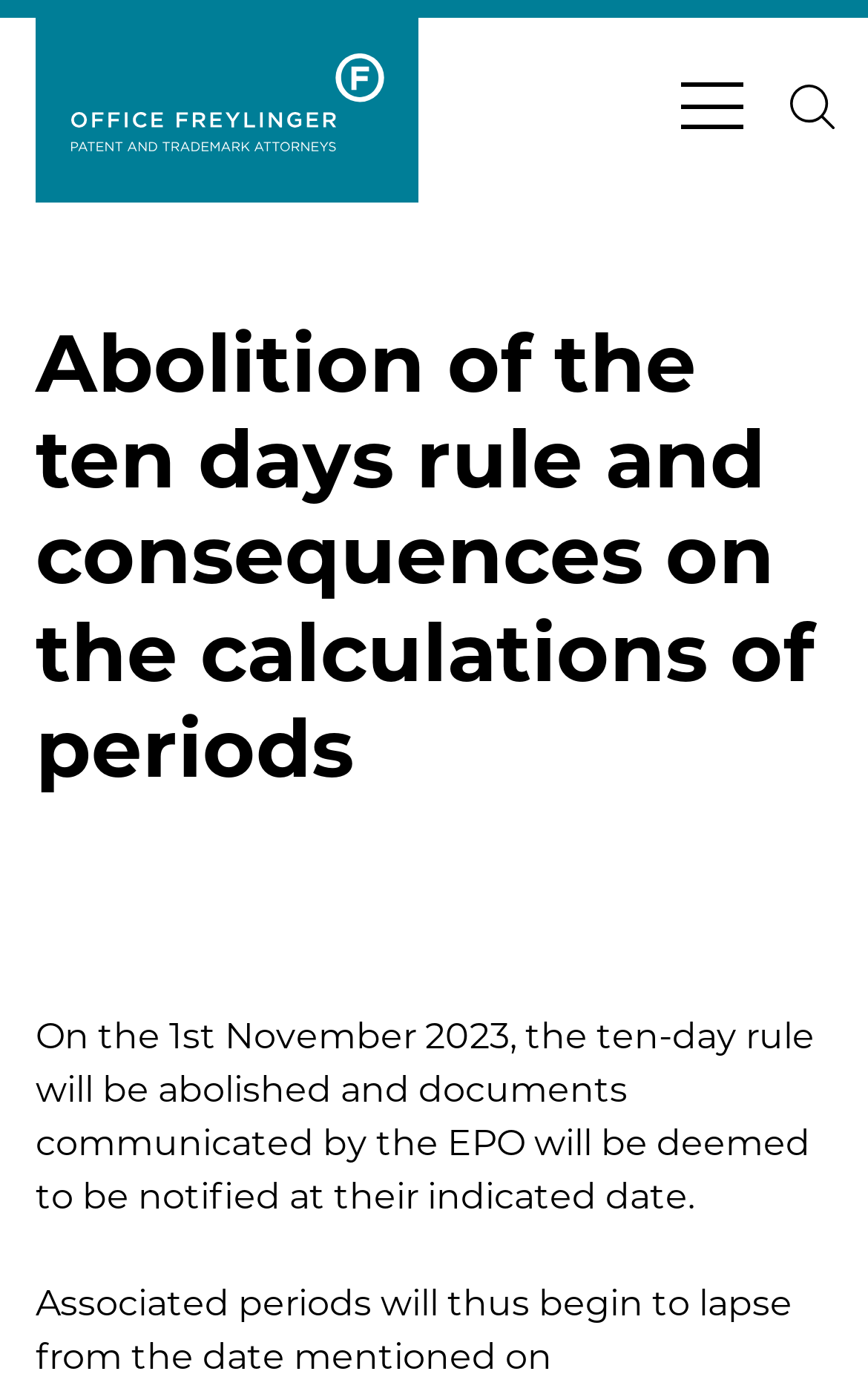Determine the primary headline of the webpage.

Abolition of the ten days rule and consequences on the calculations of periods